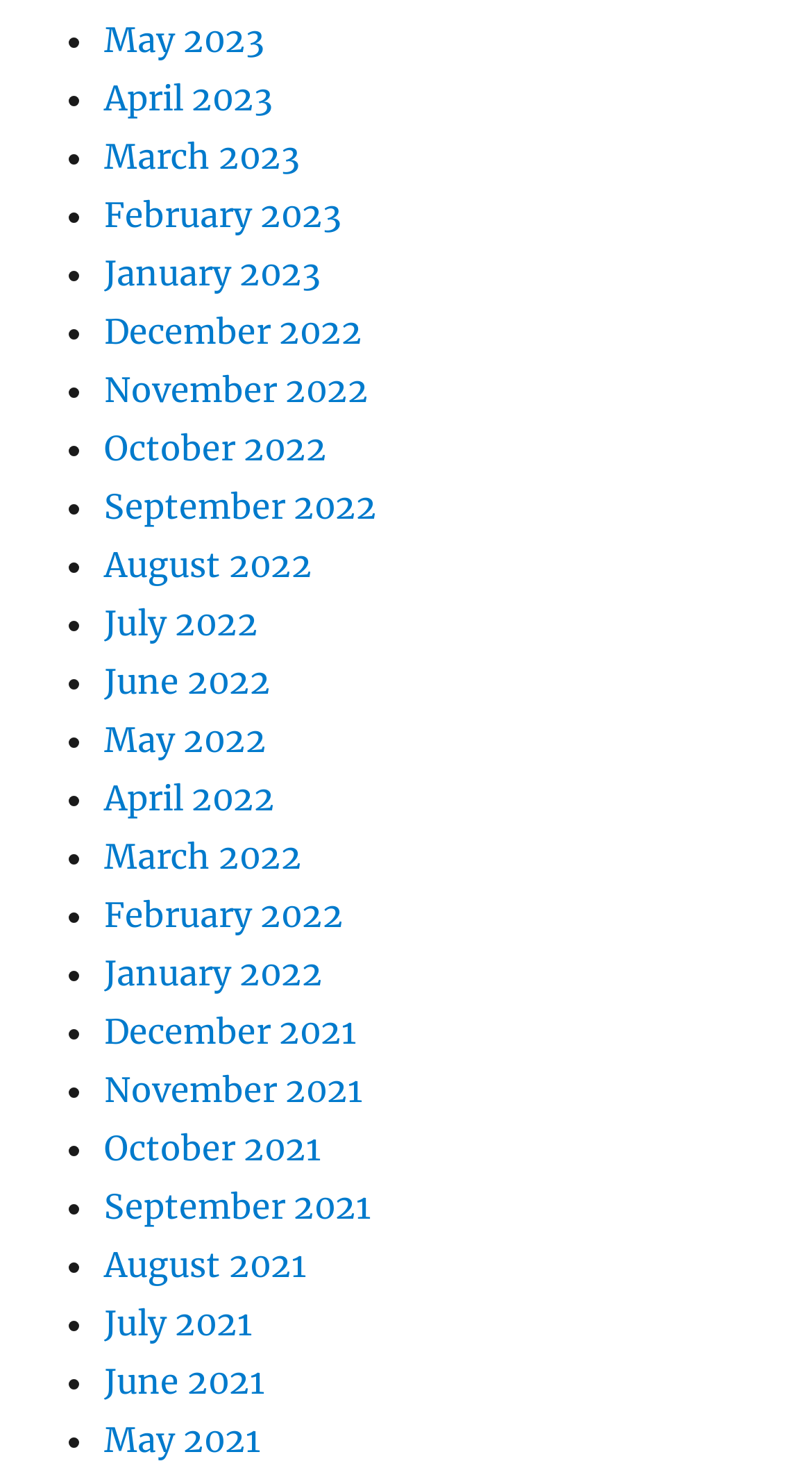Please specify the bounding box coordinates of the clickable region necessary for completing the following instruction: "View January 2023". The coordinates must consist of four float numbers between 0 and 1, i.e., [left, top, right, bottom].

[0.128, 0.172, 0.395, 0.2]